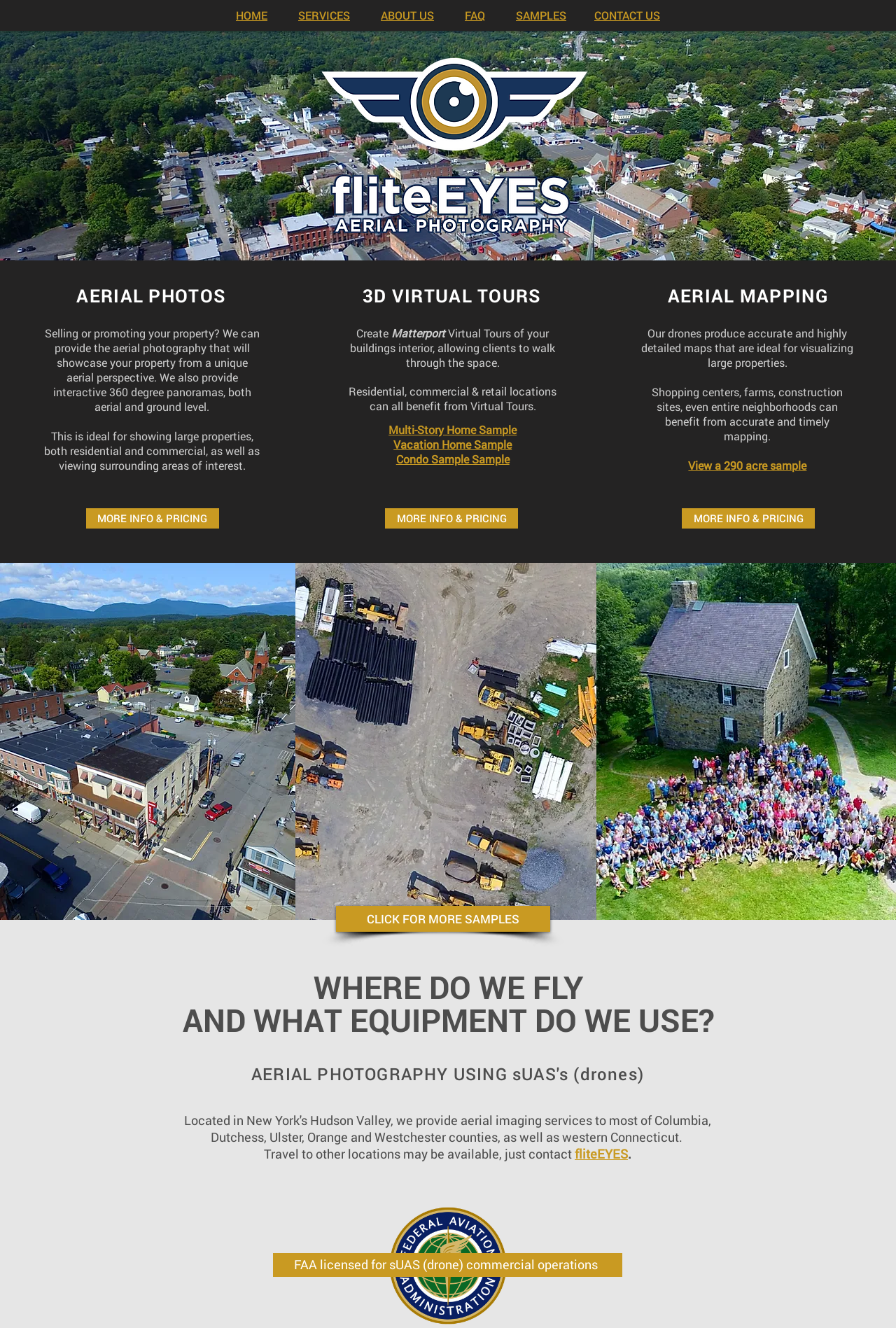What is the certification of FliteEYES for sUAS operations?
Answer the question with a detailed explanation, including all necessary information.

The webpage states that FliteEYES is 'FAA licensed for sUAS (drone) commercial operations', indicating that they have the necessary certification to operate drones for commercial purposes.